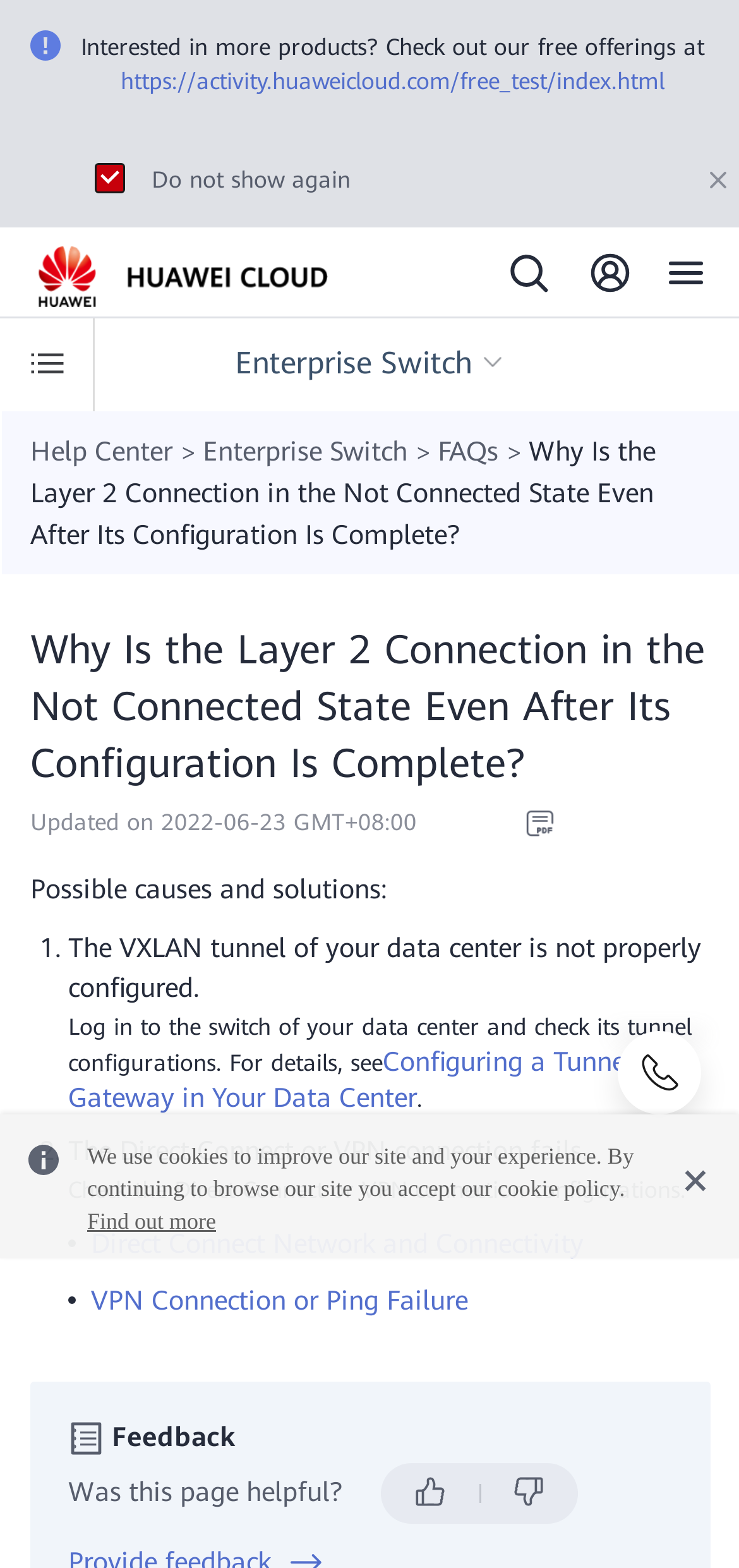Determine the bounding box coordinates of the clickable region to follow the instruction: "Check out our free offerings".

[0.163, 0.044, 0.899, 0.06]